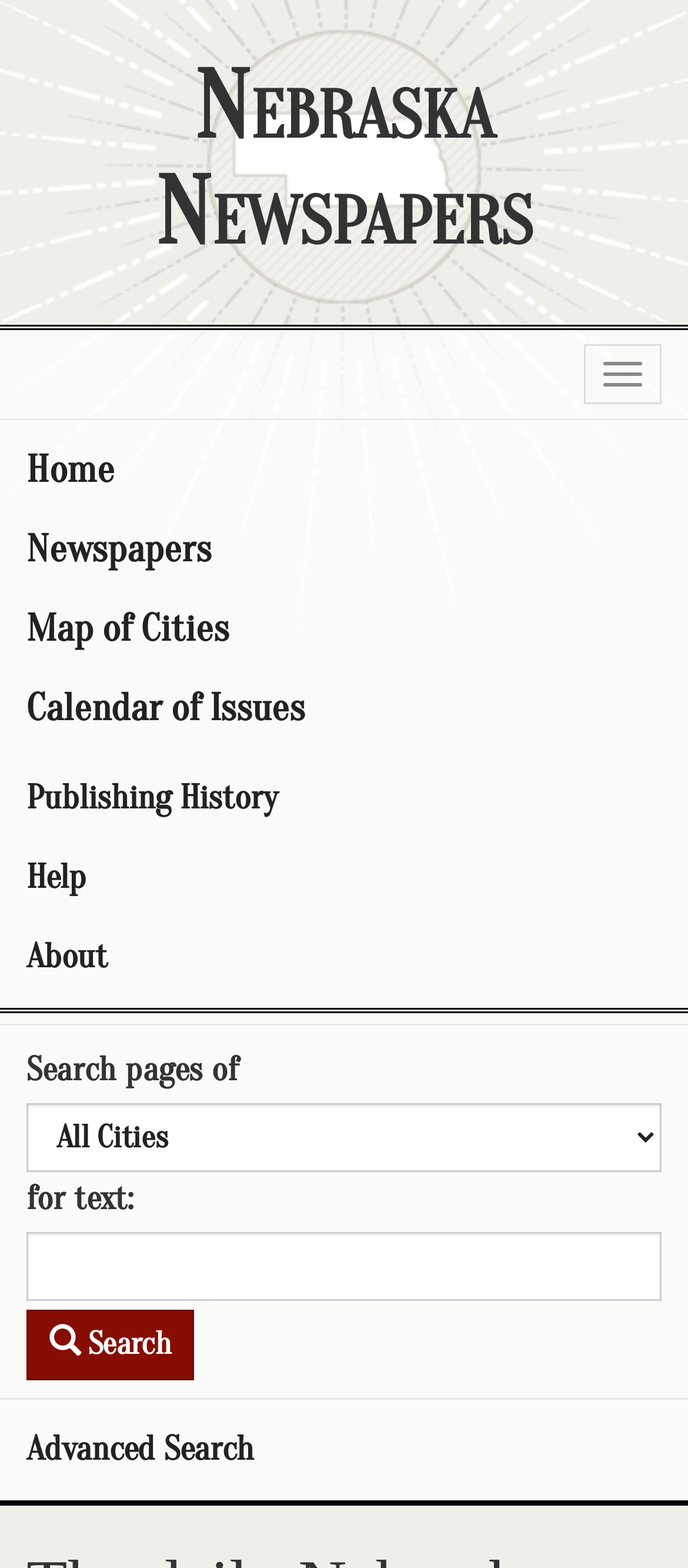Find the bounding box coordinates for the element that must be clicked to complete the instruction: "Click on the Search button". The coordinates should be four float numbers between 0 and 1, indicated as [left, top, right, bottom].

[0.038, 0.835, 0.282, 0.88]